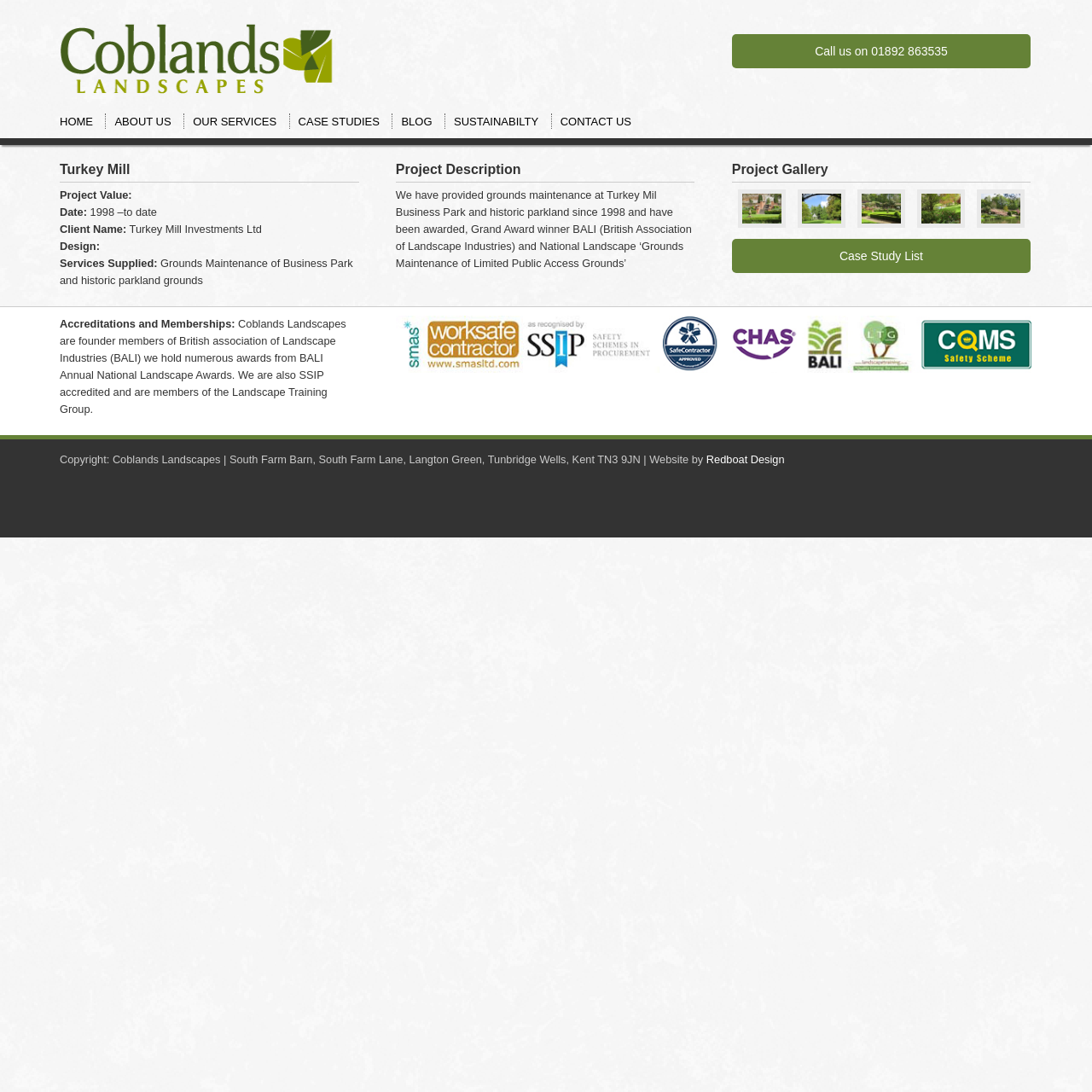Find the bounding box coordinates of the clickable area required to complete the following action: "View the 'Project Gallery'".

[0.67, 0.148, 0.944, 0.167]